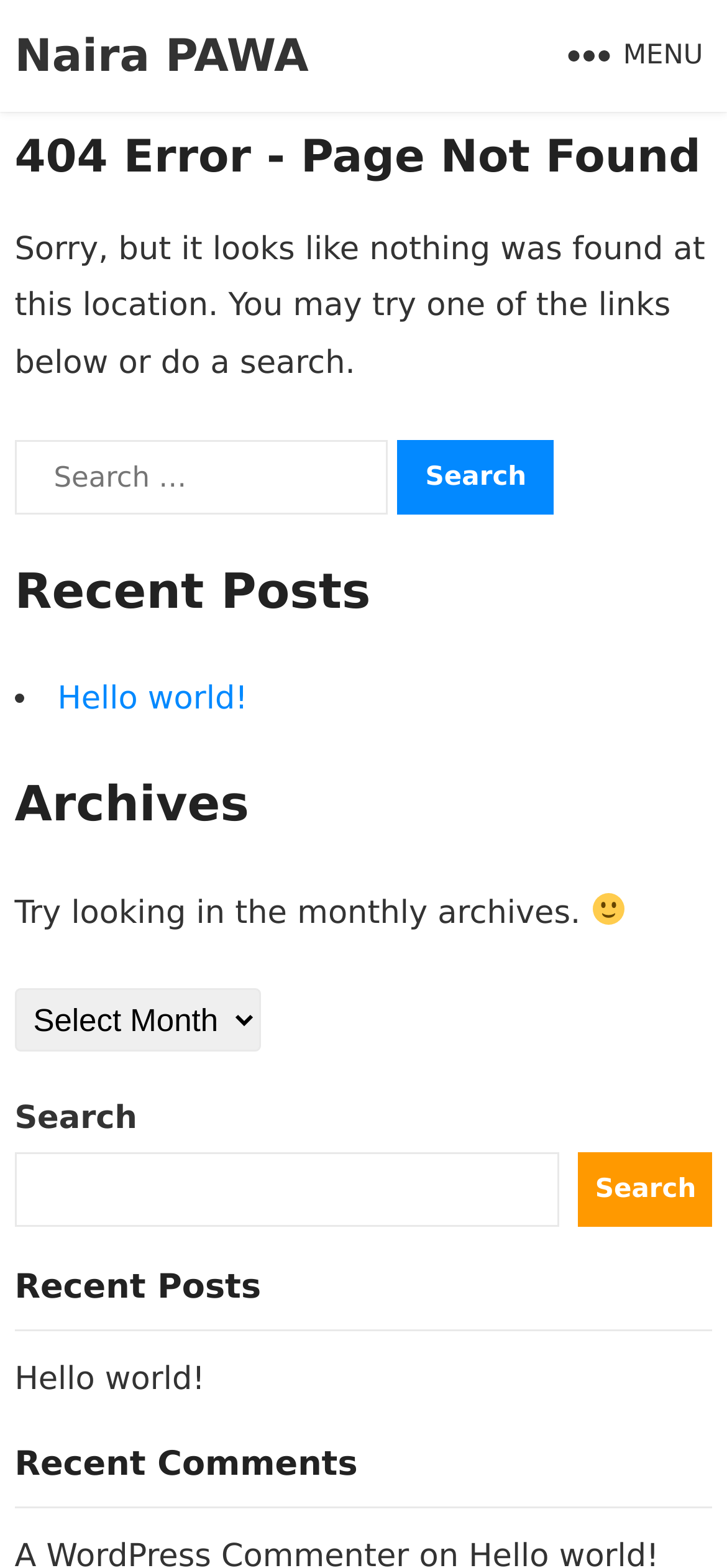Identify the bounding box coordinates of the clickable section necessary to follow the following instruction: "Search for something". The coordinates should be presented as four float numbers from 0 to 1, i.e., [left, top, right, bottom].

[0.02, 0.28, 0.533, 0.328]